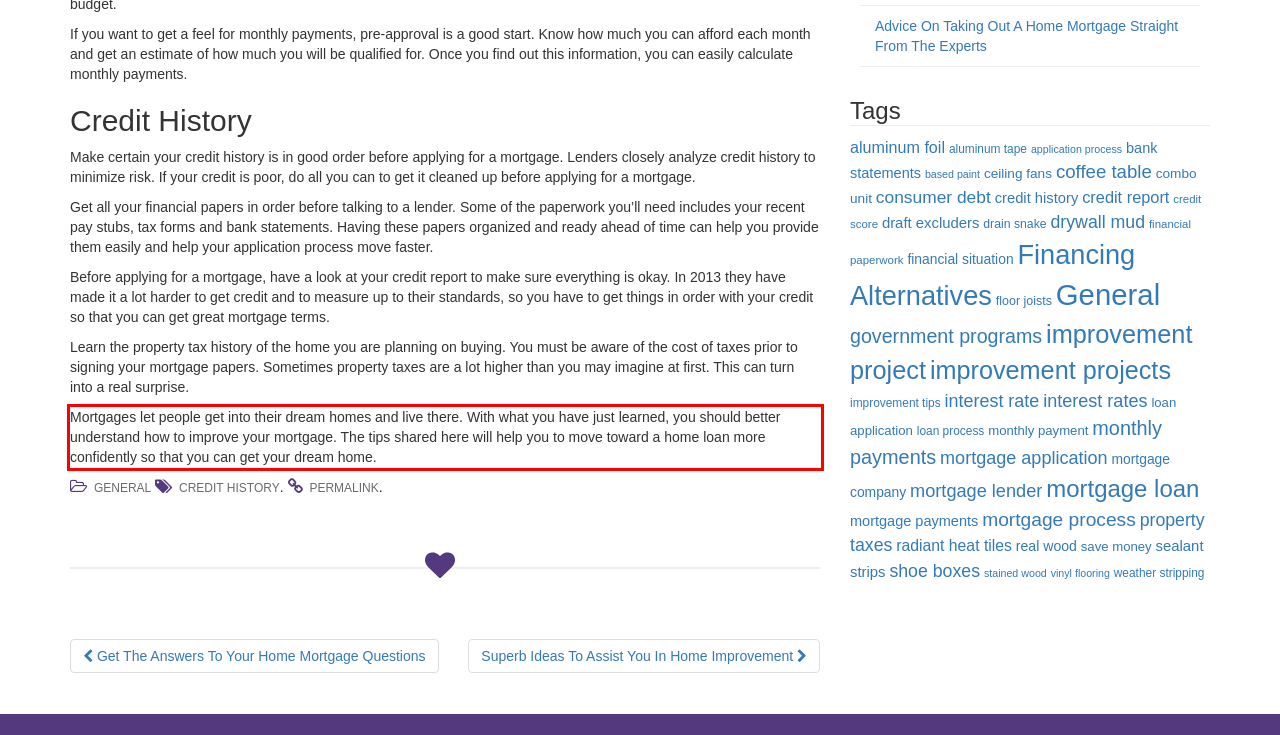Please extract the text content from the UI element enclosed by the red rectangle in the screenshot.

Mortgages let people get into their dream homes and live there. With what you have just learned, you should better understand how to improve your mortgage. The tips shared here will help you to move toward a home loan more confidently so that you can get your dream home.